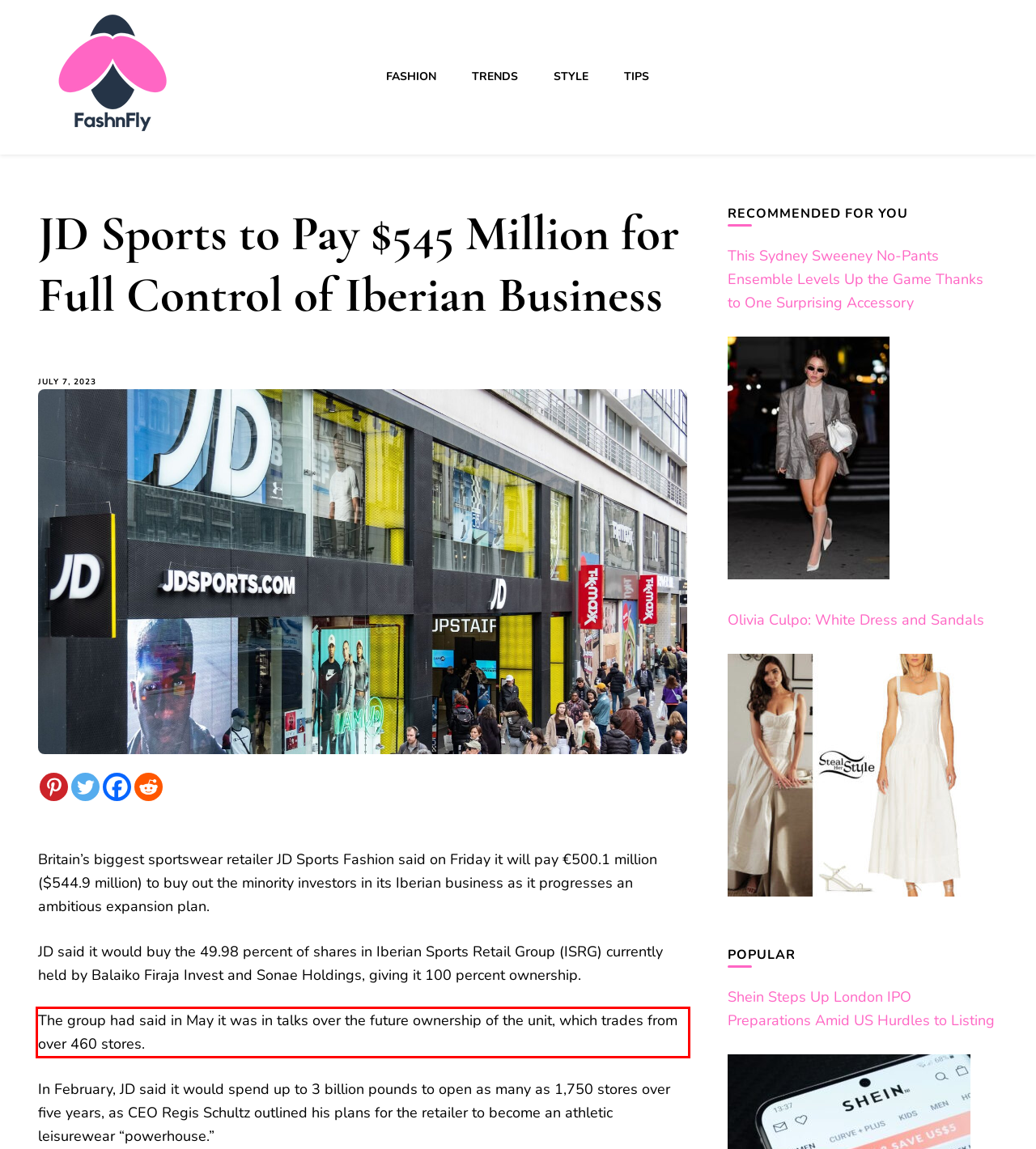Examine the webpage screenshot, find the red bounding box, and extract the text content within this marked area.

The group had said in May it was in talks over the future ownership of the unit, which trades from over 460 stores.